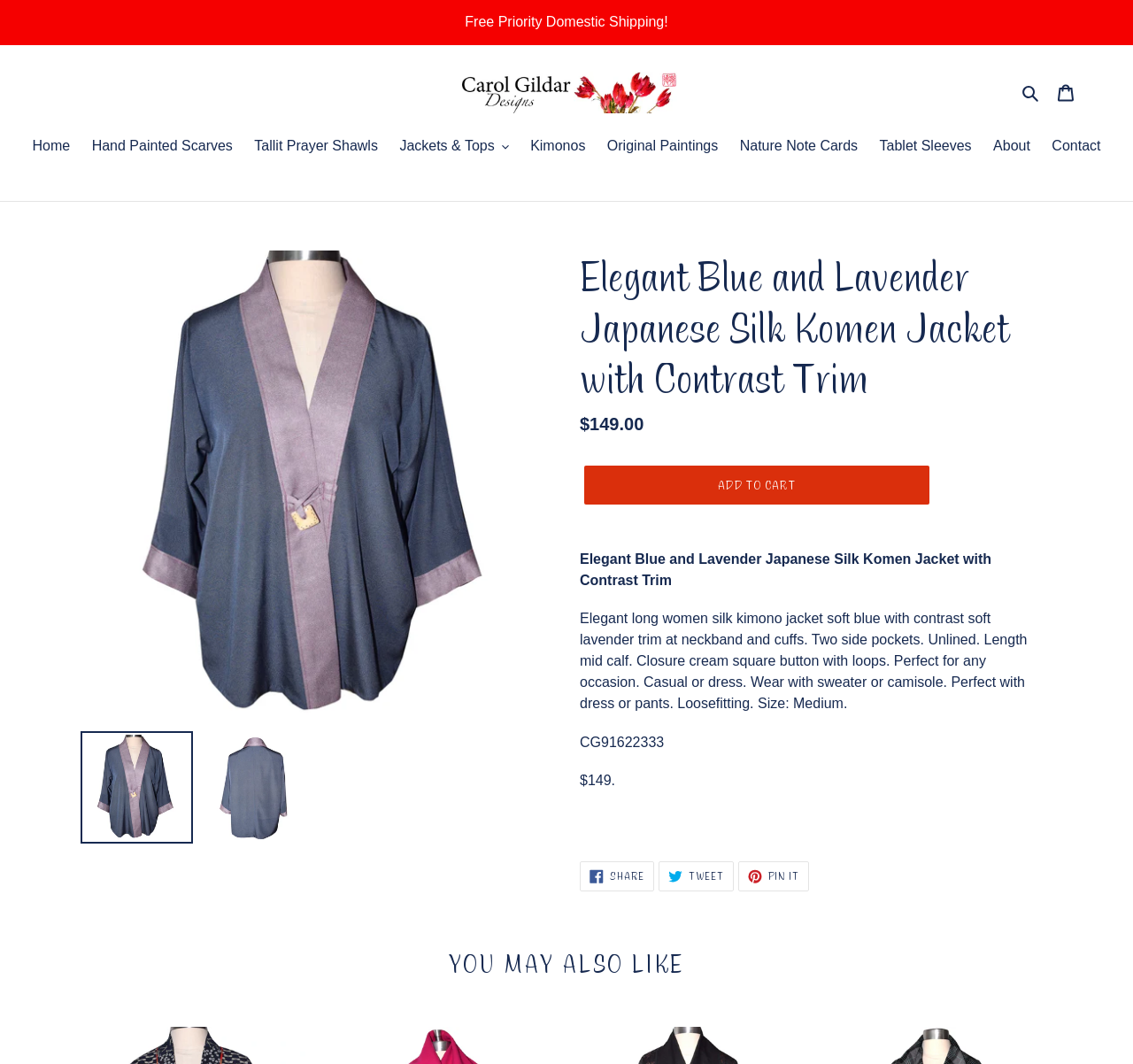What is the price of the jacket?
Look at the screenshot and respond with a single word or phrase.

$149.00